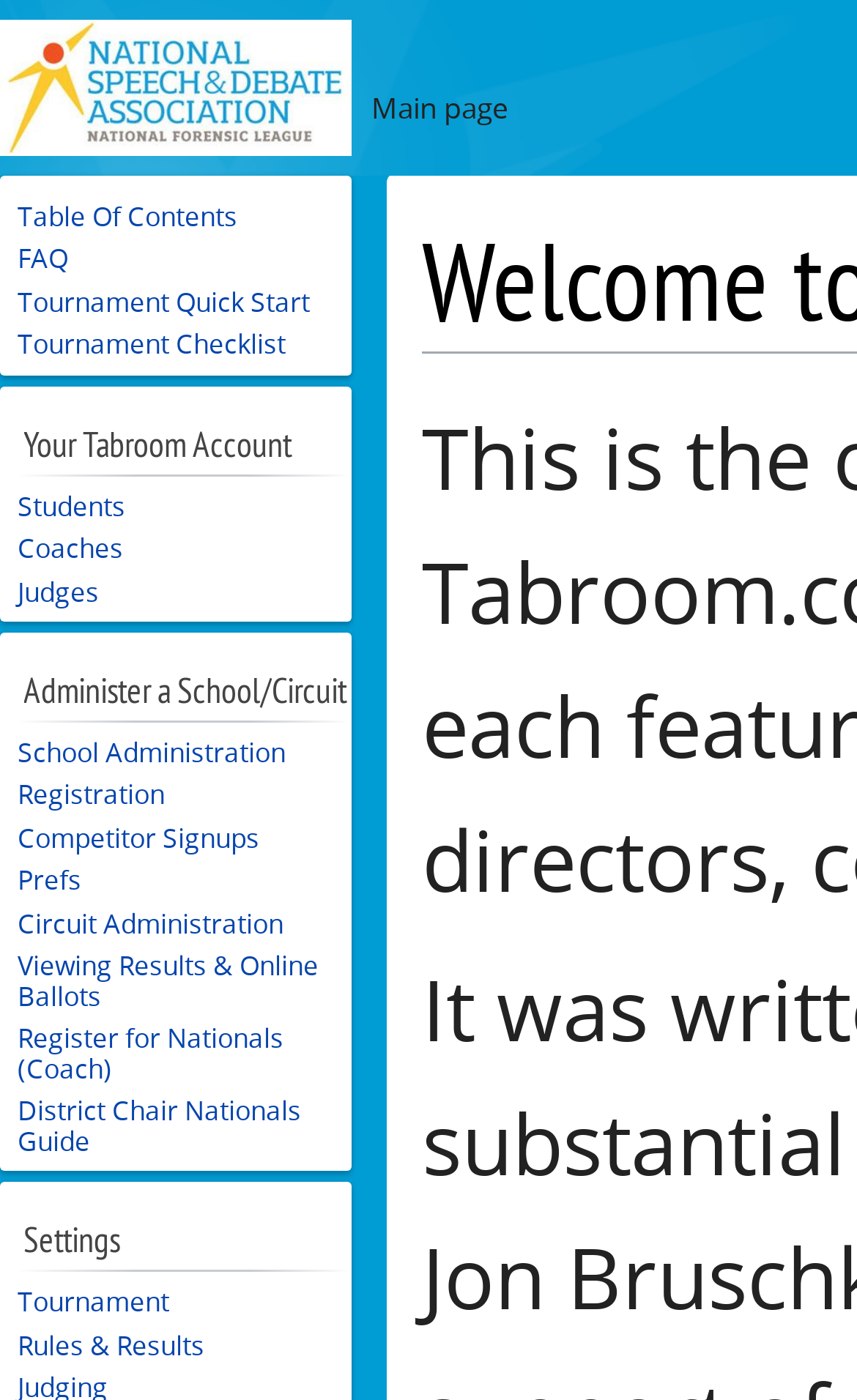Find the bounding box coordinates of the element to click in order to complete the given instruction: "Access School Administration."

[0.021, 0.524, 0.333, 0.549]